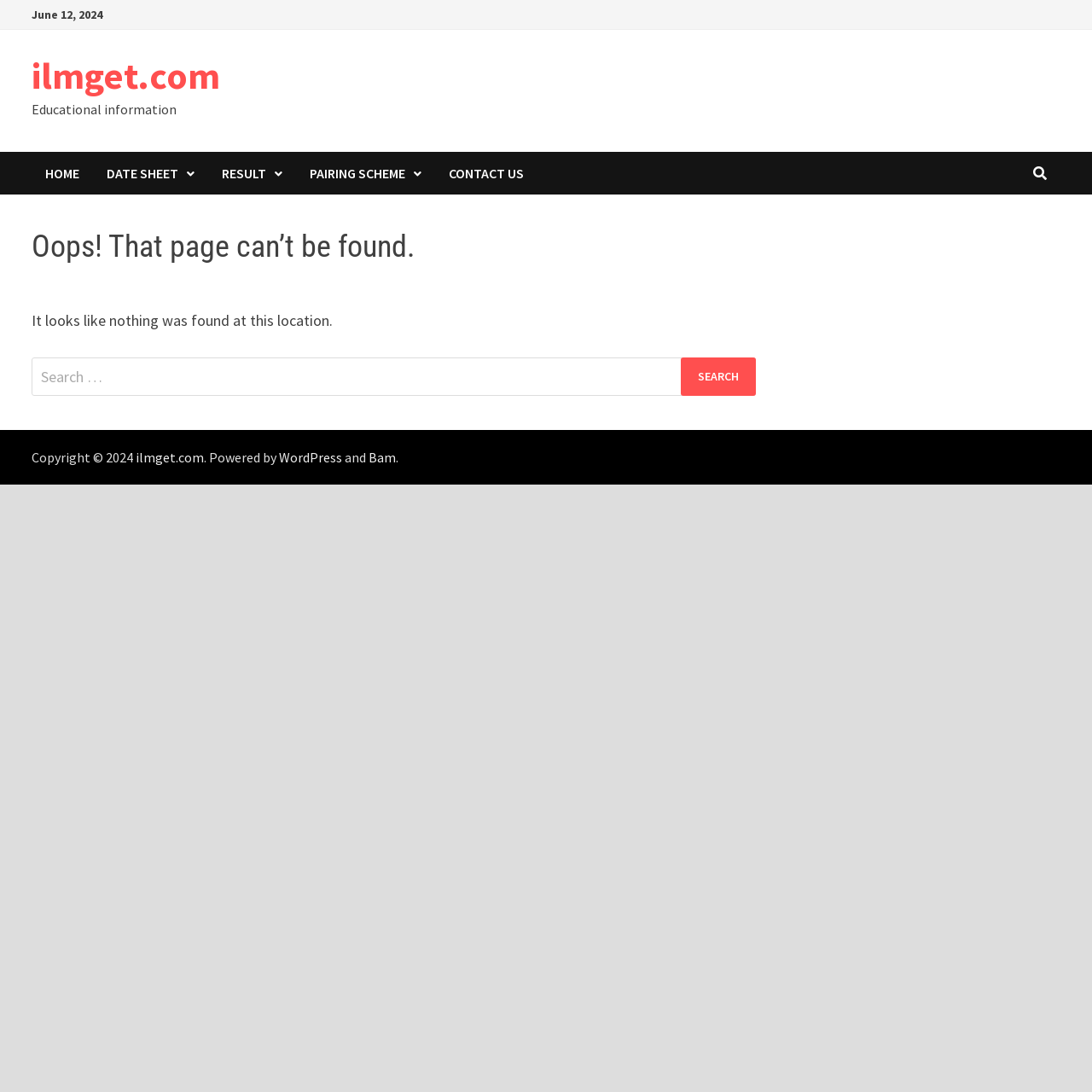Create a detailed narrative describing the layout and content of the webpage.

This webpage displays a "Page not found" error message. At the top, there is a date "June 12, 2024" and a link to "ilmget.com" followed by a brief description "Educational information". Below this, there are five navigation links: "HOME", "DATE SHEET", "RESULT", "PAIRING SCHEME", and "CONTACT US", each with an icon.

The main content area is divided into two sections. The first section has a heading "Oops! That page can’t be found." and a paragraph of text "It looks like nothing was found at this location." Below this, there is a search bar with a label "Search for:" and a "Search" button.

At the bottom of the page, there is a copyright notice "Copyright © 2024" followed by a link to "ilmget.com", and a statement "Powered by WordPress and Bam".